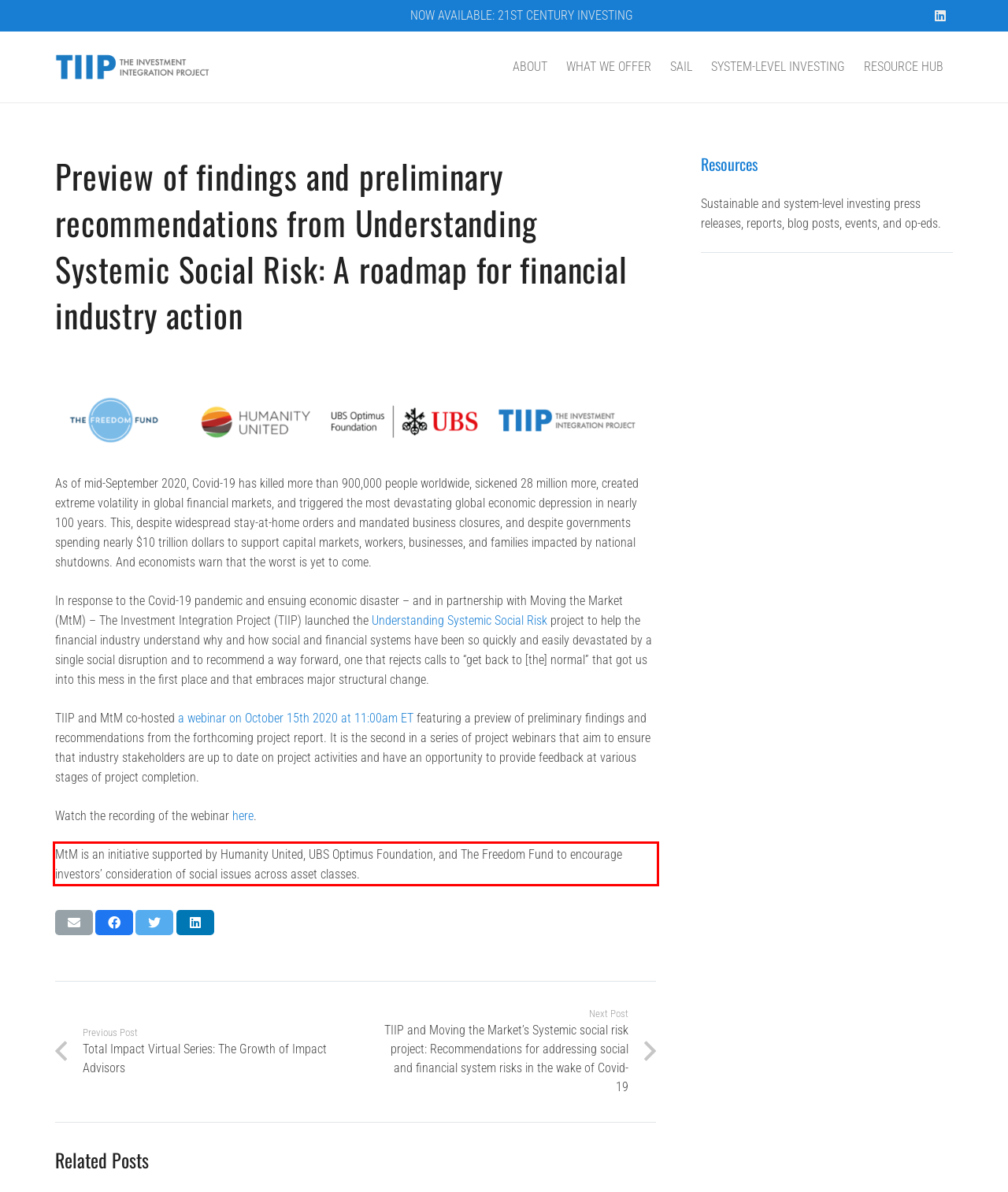Given the screenshot of a webpage, identify the red rectangle bounding box and recognize the text content inside it, generating the extracted text.

MtM is an initiative supported by Humanity United, UBS Optimus Foundation, and The Freedom Fund to encourage investors’ consideration of social issues across asset classes.